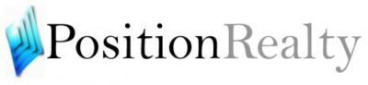What does the blue graphic signify?
Please give a detailed and thorough answer to the question, covering all relevant points.

According to the caption, the blue graphic appears to signify movement or growth, which aligns with the real estate theme of development and progress.